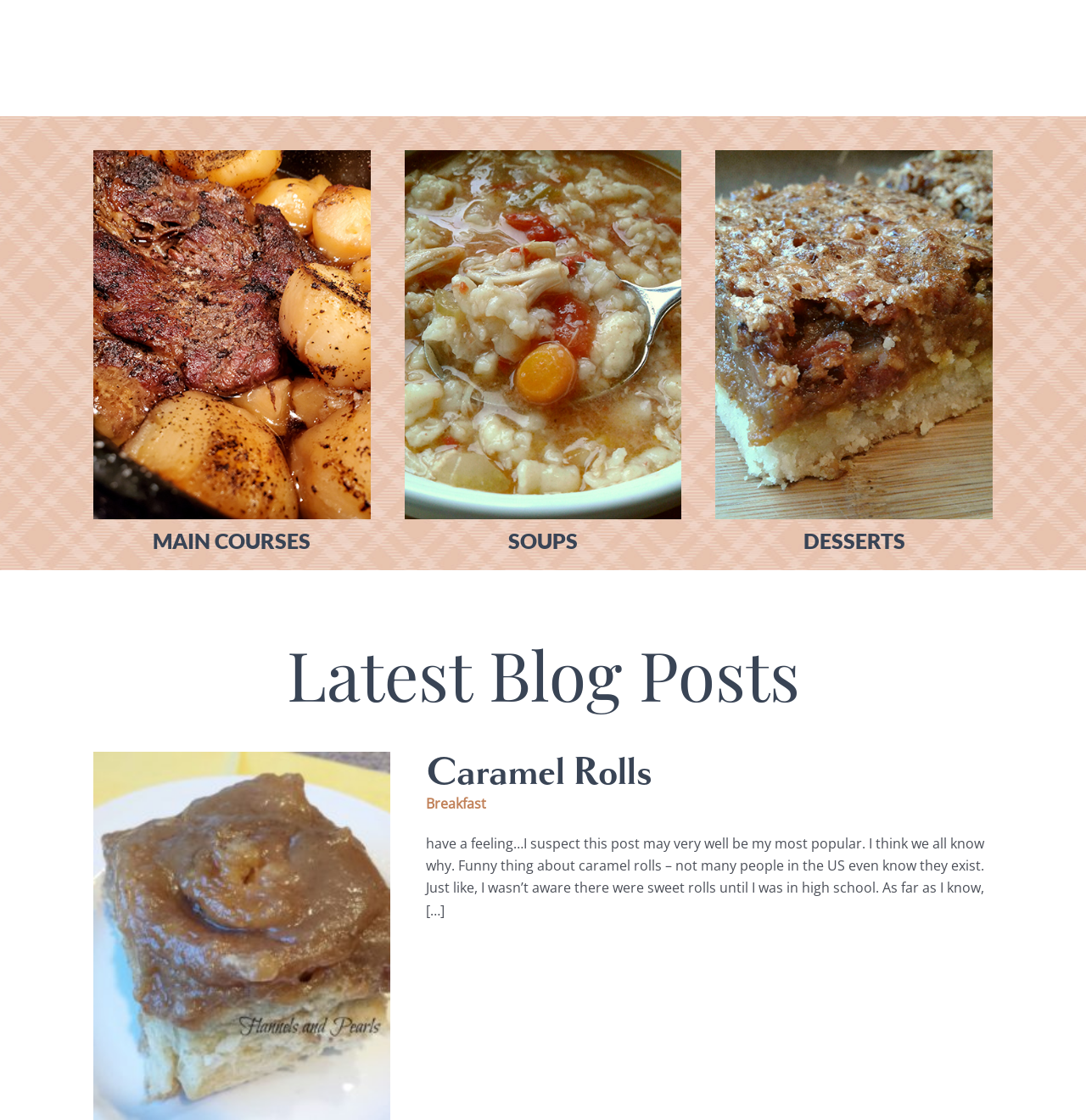Please specify the bounding box coordinates of the clickable region to carry out the following instruction: "Click on the LIFE link". The coordinates should be four float numbers between 0 and 1, in the format [left, top, right, bottom].

[0.179, 0.023, 0.25, 0.035]